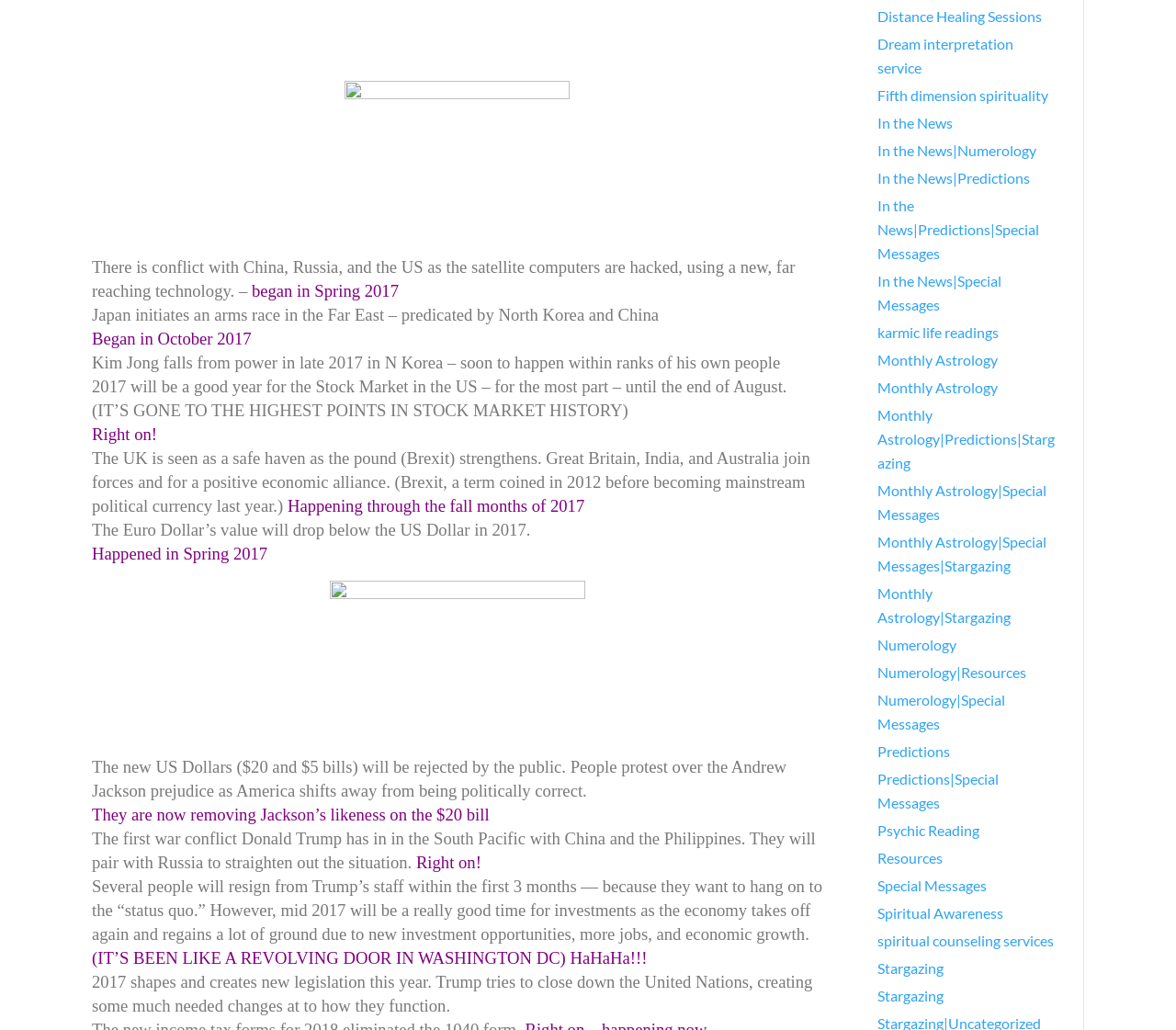Find the bounding box coordinates corresponding to the UI element with the description: "Numerology|Resources". The coordinates should be formatted as [left, top, right, bottom], with values as floats between 0 and 1.

[0.746, 0.644, 0.872, 0.67]